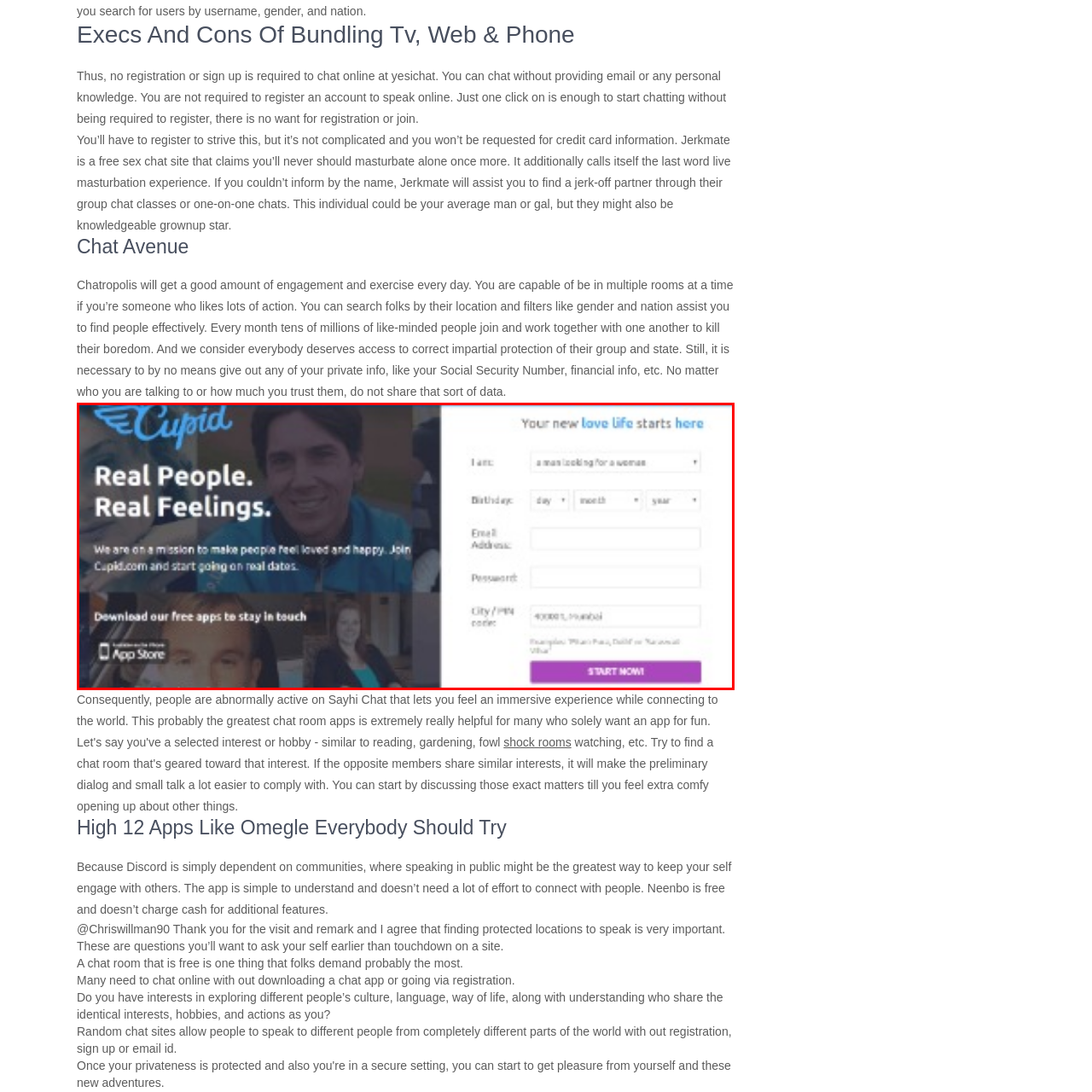What is the label on the call to action button?
Inspect the part of the image highlighted by the red bounding box and give a detailed answer to the question.

The interface features a clear call to action button, and upon examining the caption, it is clear that the label on this button is 'START NOW!'